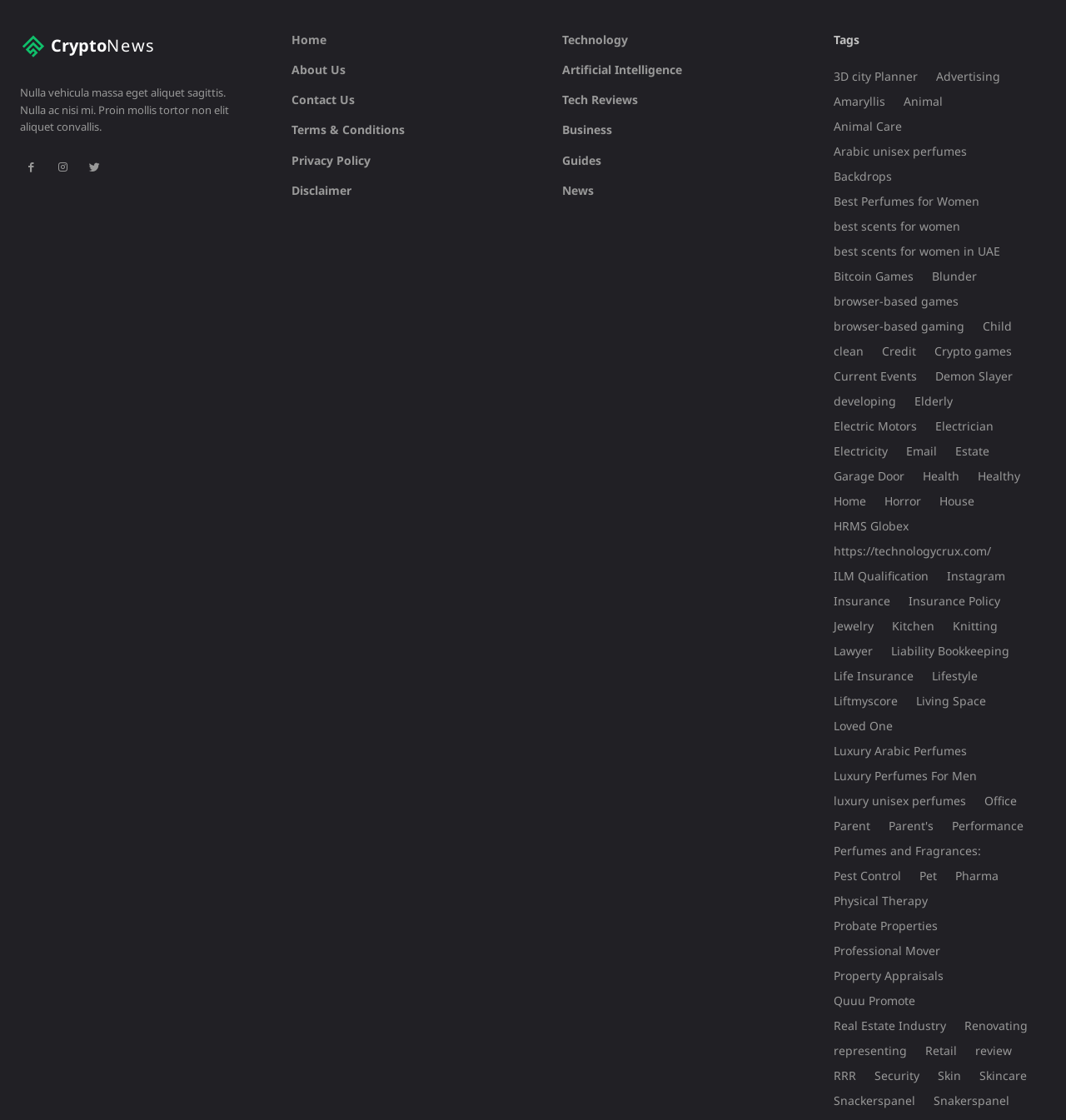Use a single word or phrase to respond to the question:
What is the last tag listed on this webpage?

Pharma